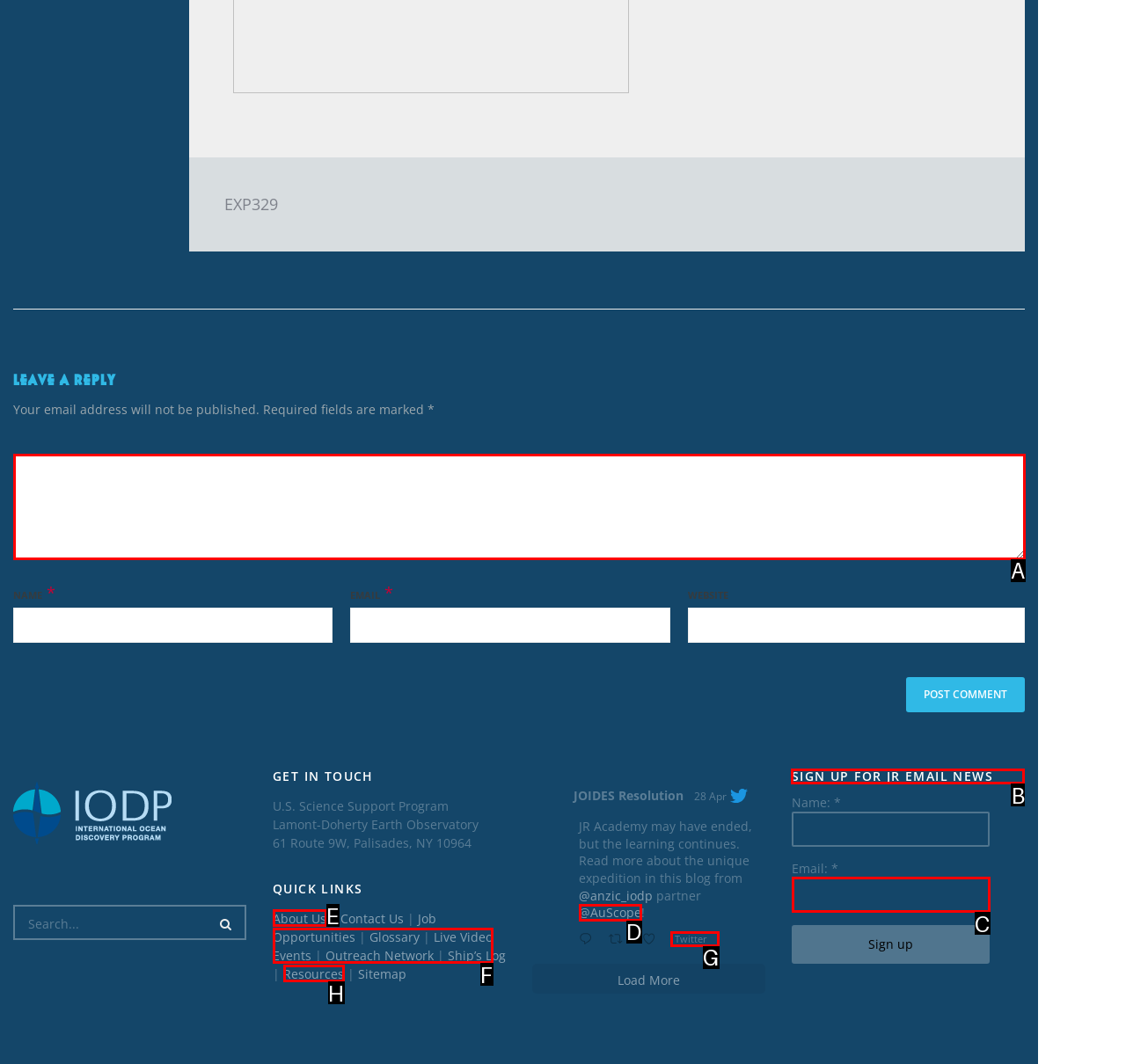Determine which HTML element to click for this task: Go to the next post Provide the letter of the selected choice.

None